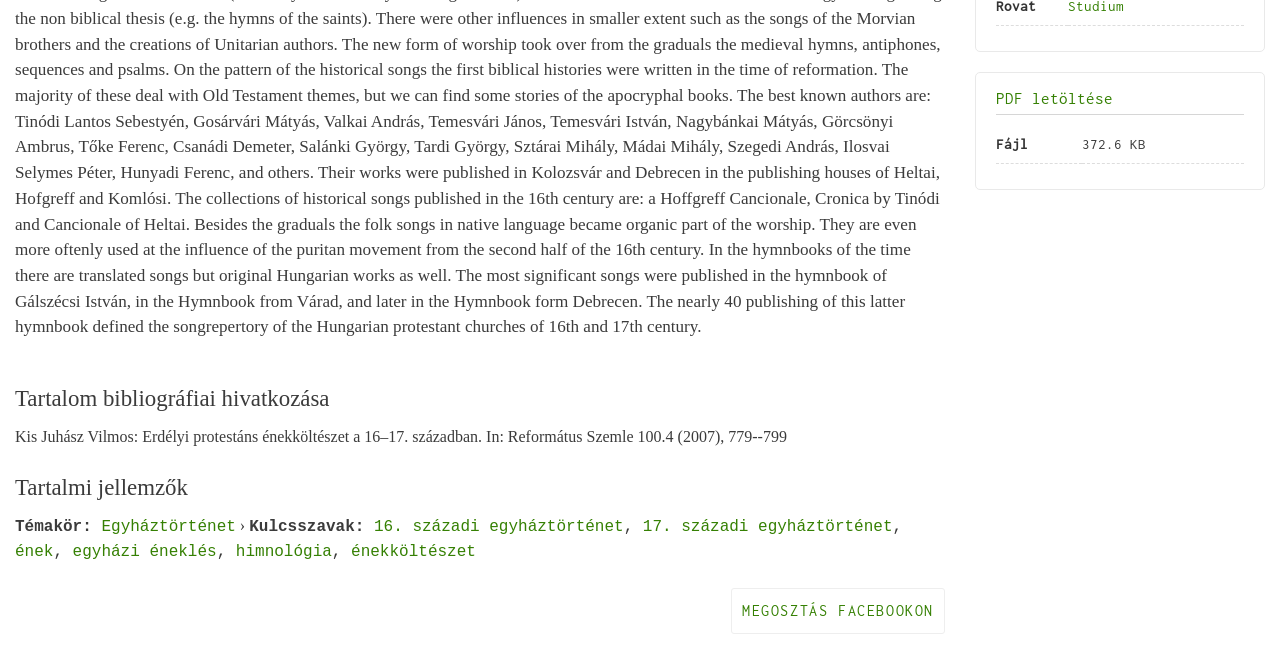Determine the bounding box for the HTML element described here: "egyházi éneklés". The coordinates should be given as [left, top, right, bottom] with each number being a float between 0 and 1.

[0.057, 0.814, 0.17, 0.842]